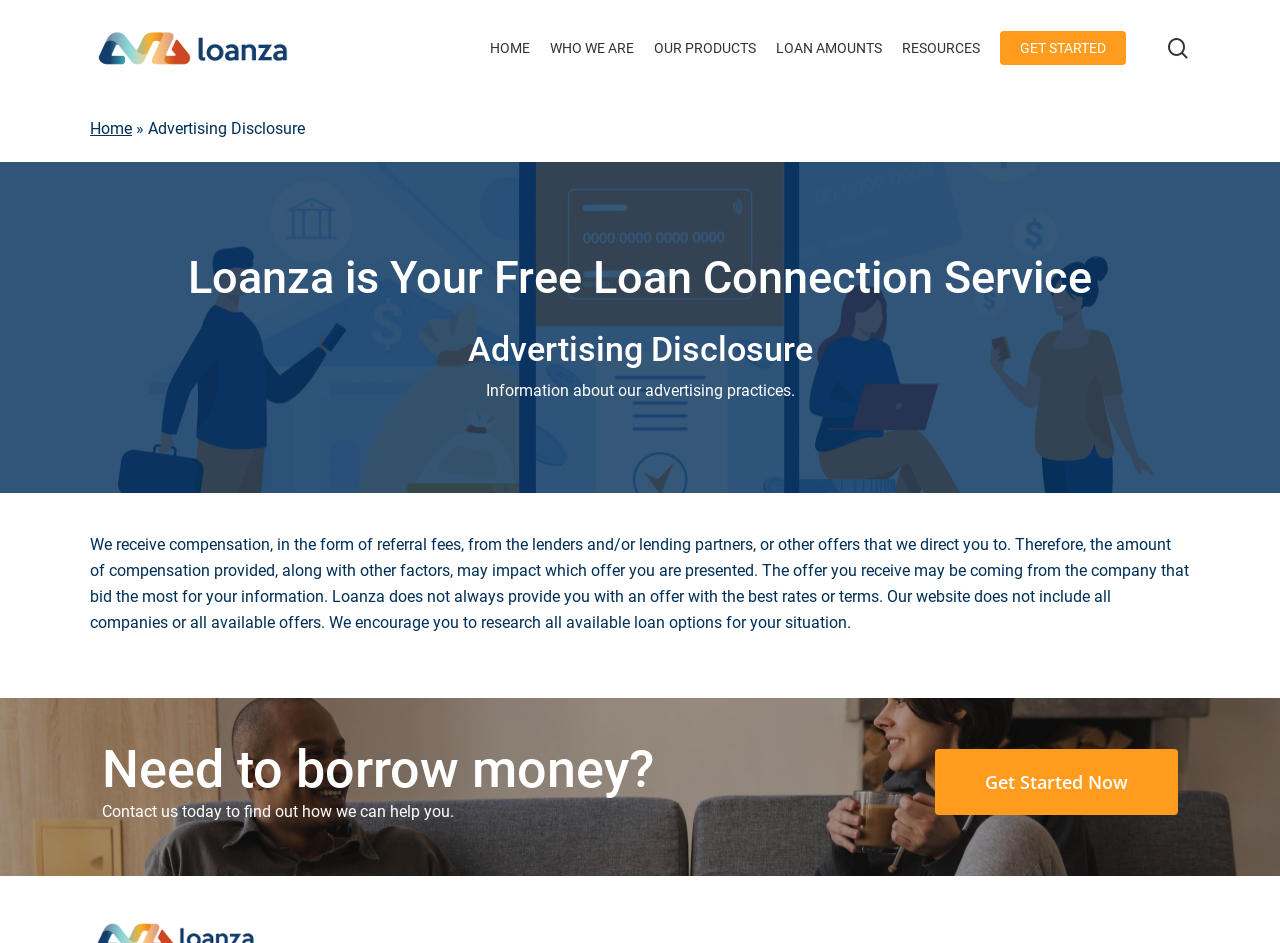Please determine the bounding box coordinates for the element that should be clicked to follow these instructions: "Read letters to the editor".

None